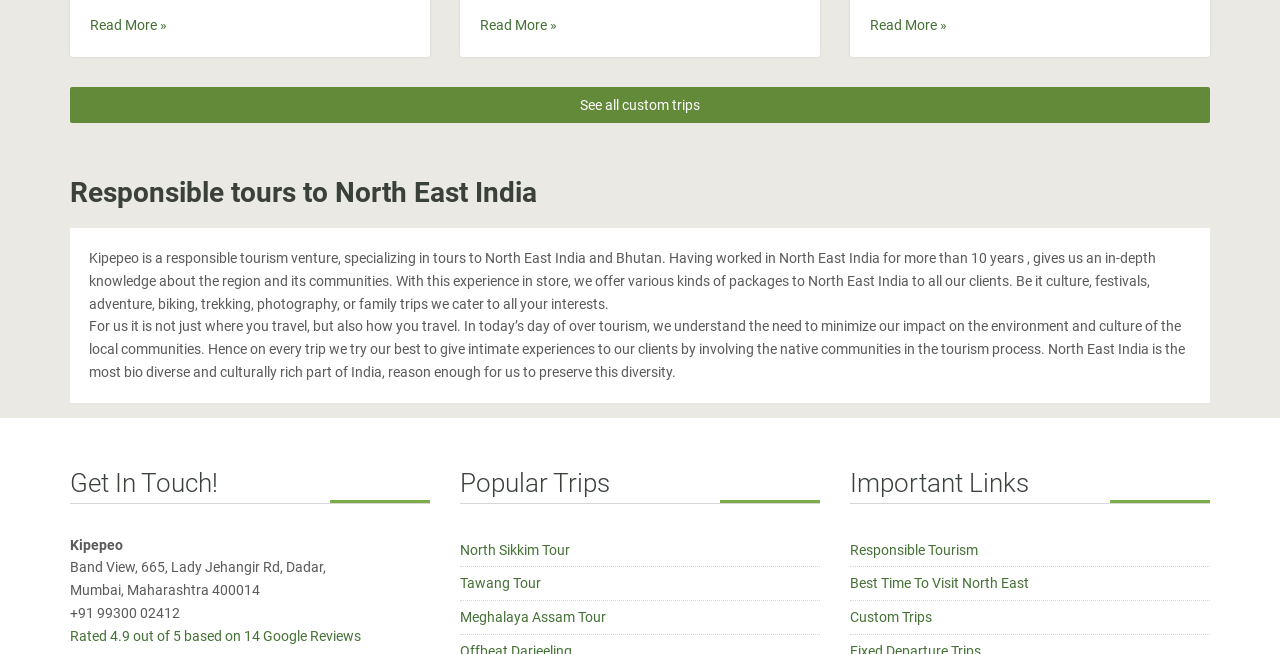Respond to the question below with a single word or phrase:
What is the focus of the tourism venture?

North East India and Bhutan